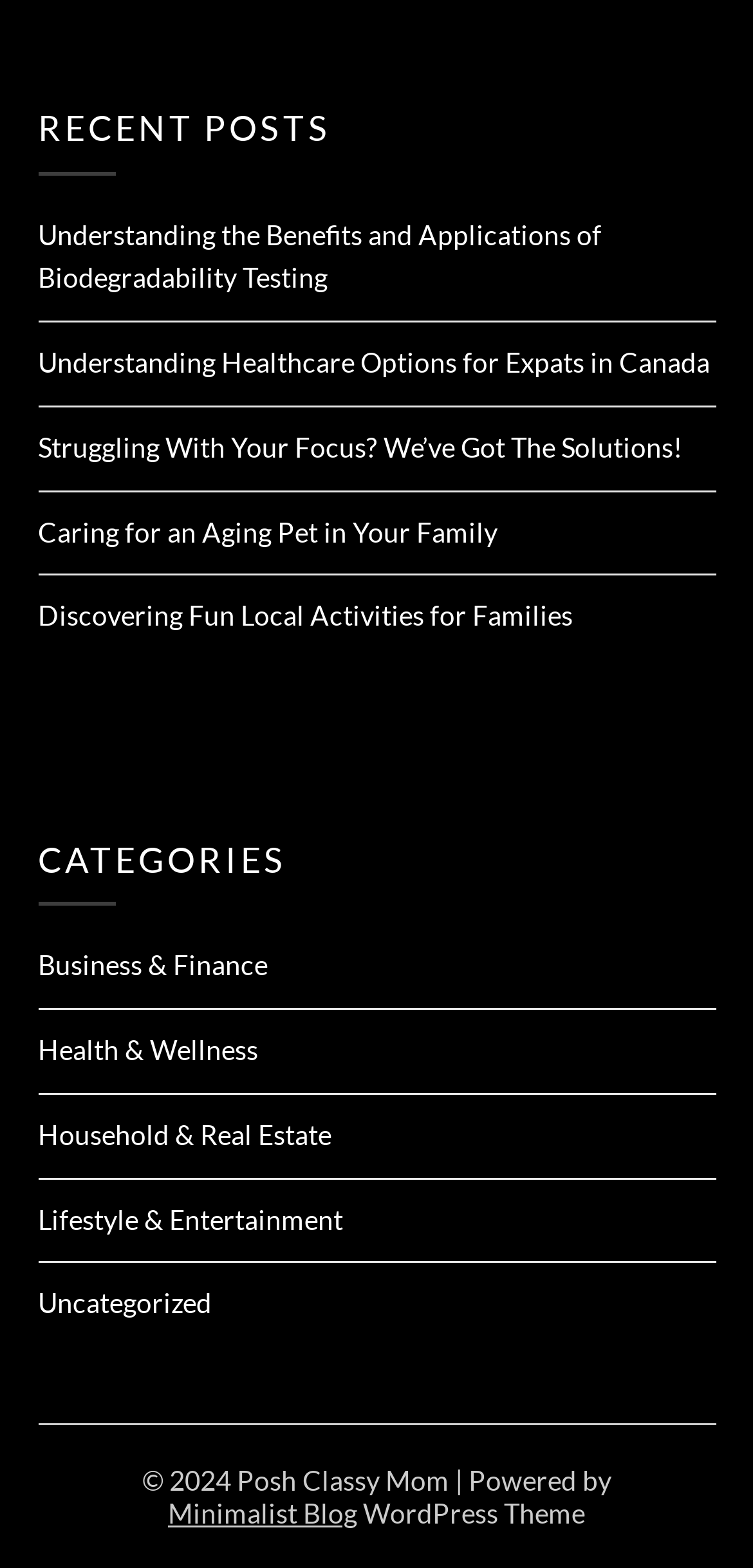Determine the bounding box for the UI element as described: "Minimalist Blog". The coordinates should be represented as four float numbers between 0 and 1, formatted as [left, top, right, bottom].

[0.223, 0.955, 0.474, 0.976]